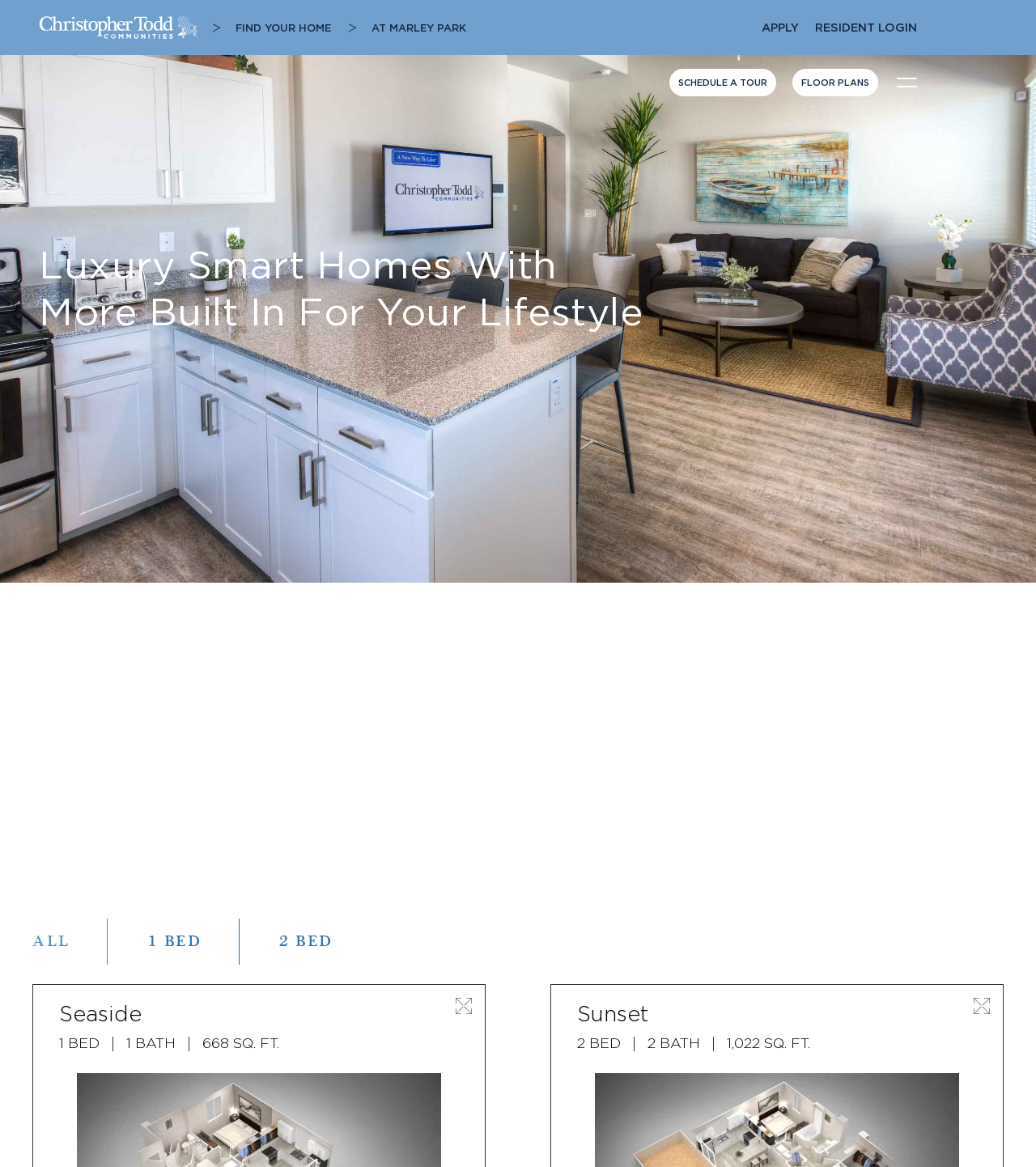Show the bounding box coordinates of the element that should be clicked to complete the task: "Click the SCHEDULE A TOUR link".

[0.646, 0.059, 0.749, 0.083]